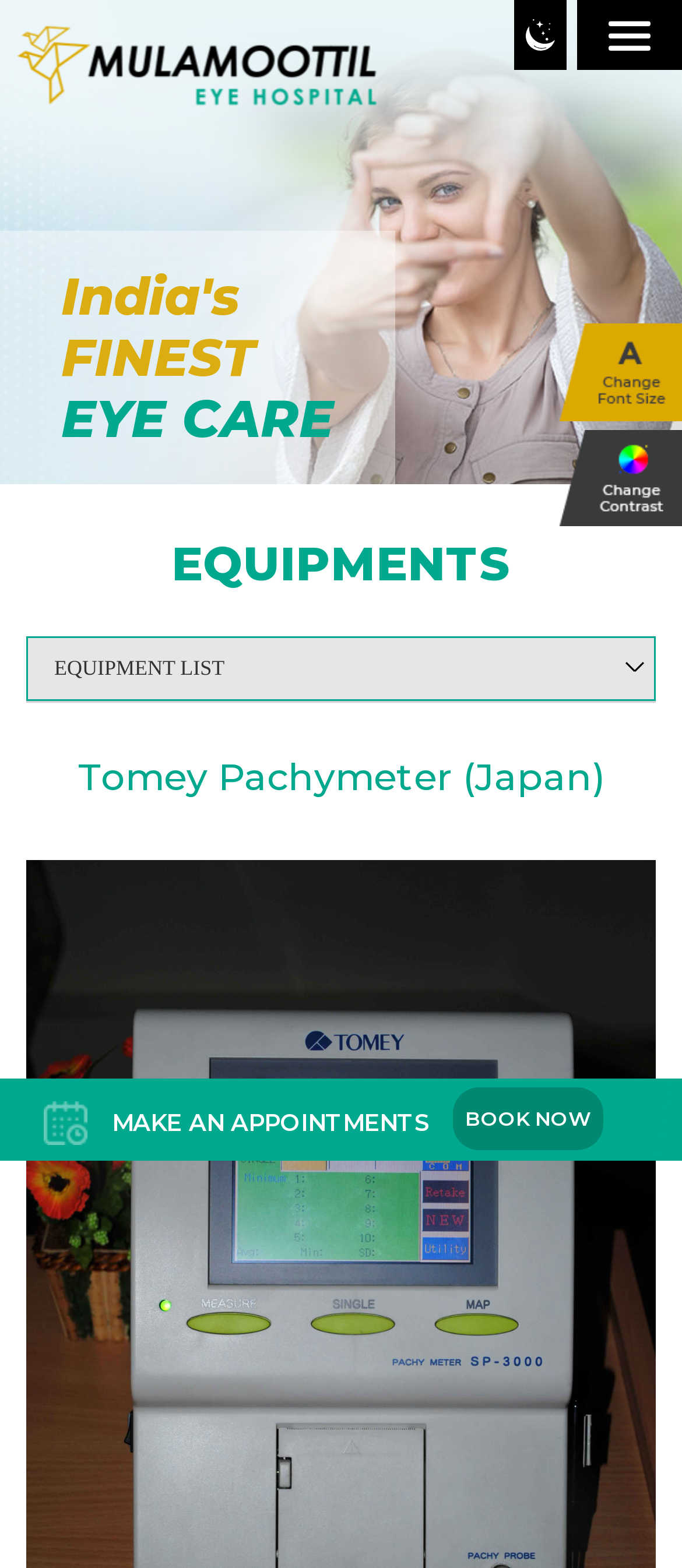Can you determine the bounding box coordinates of the area that needs to be clicked to fulfill the following instruction: "View VIDEO GALLERY"?

[0.0, 0.312, 0.8, 0.357]